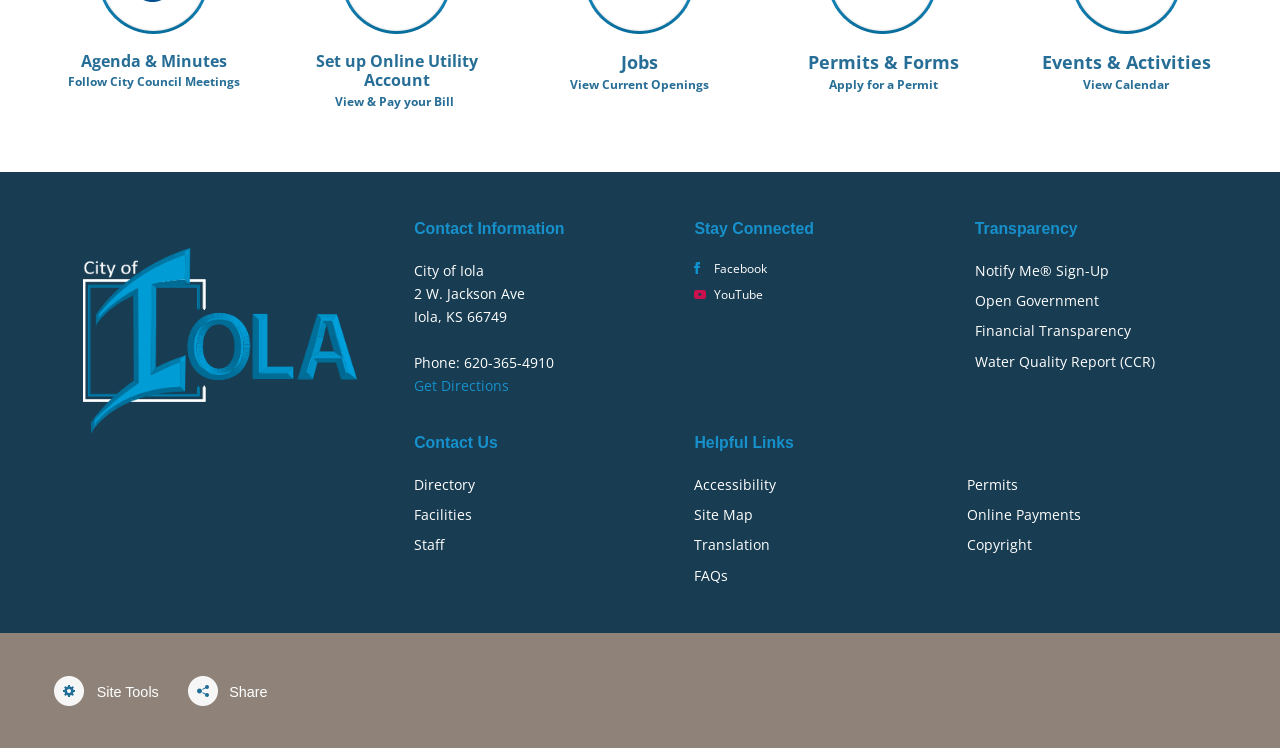Identify the coordinates of the bounding box for the element that must be clicked to accomplish the instruction: "Sign up for Notify Me".

[0.761, 0.349, 0.866, 0.374]